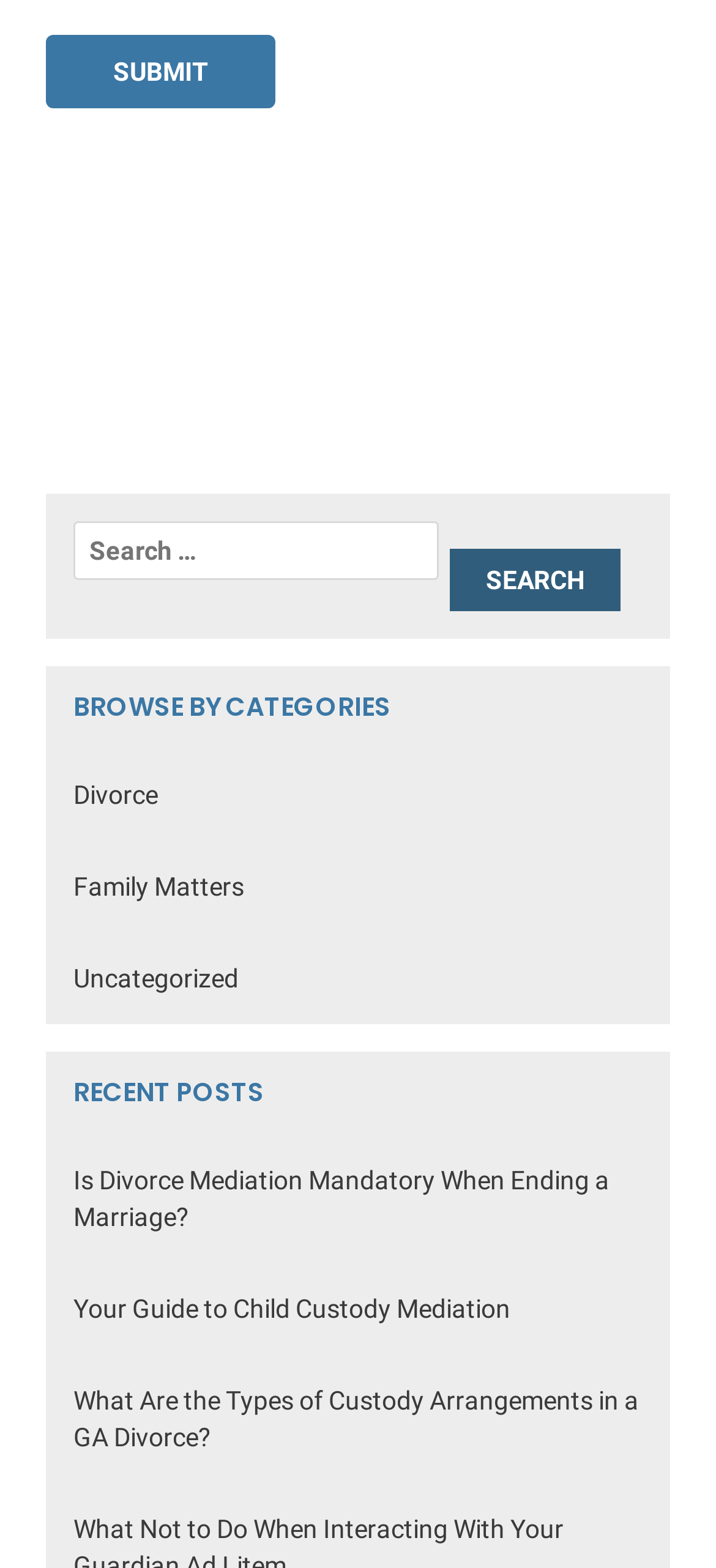Please find the bounding box coordinates in the format (top-left x, top-left y, bottom-right x, bottom-right y) for the given element description. Ensure the coordinates are floating point numbers between 0 and 1. Description: Family Matters

[0.103, 0.556, 0.341, 0.575]